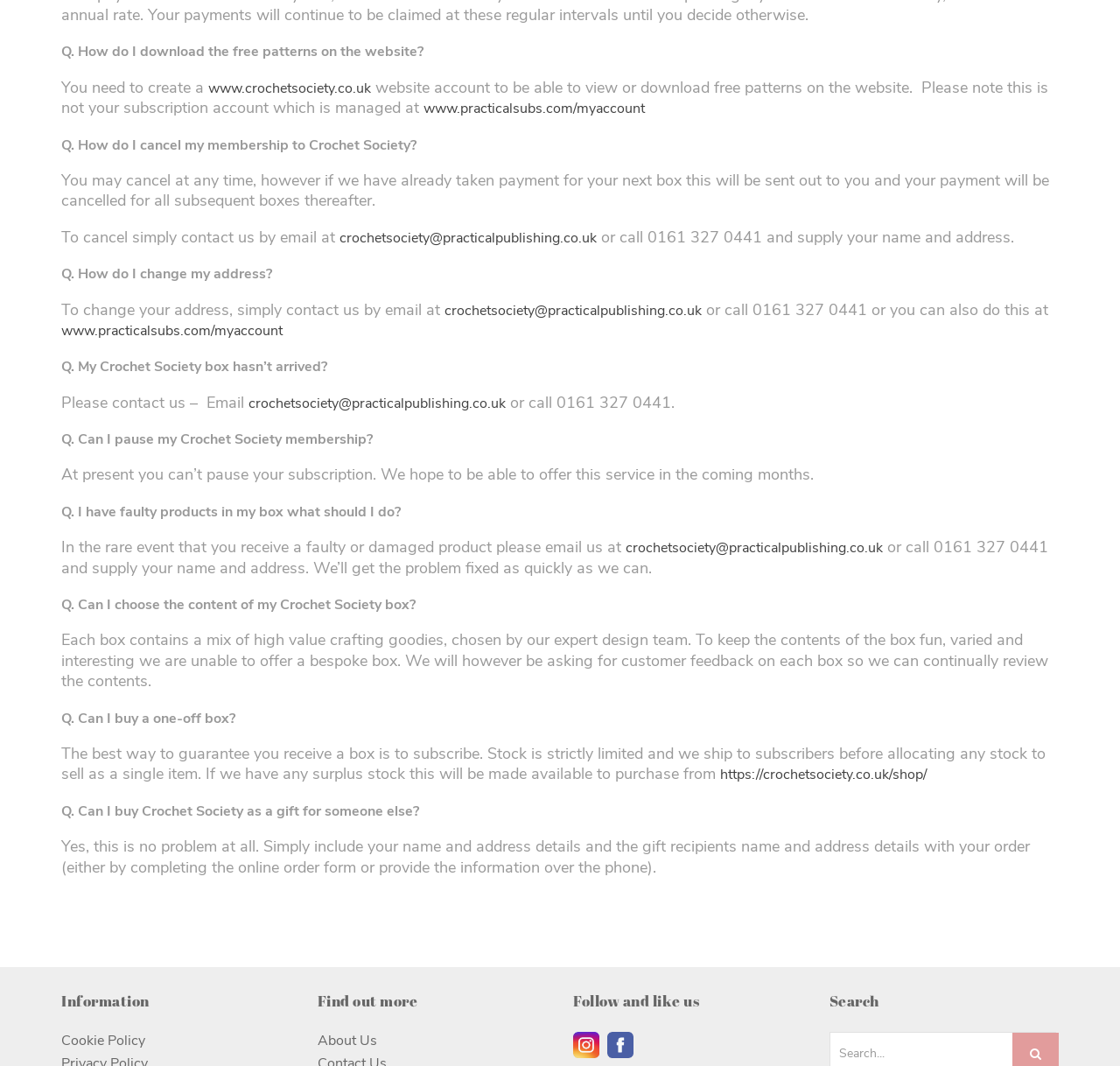Show the bounding box coordinates for the element that needs to be clicked to execute the following instruction: "Change your address by clicking the link". Provide the coordinates in the form of four float numbers between 0 and 1, i.e., [left, top, right, bottom].

[0.397, 0.283, 0.627, 0.3]